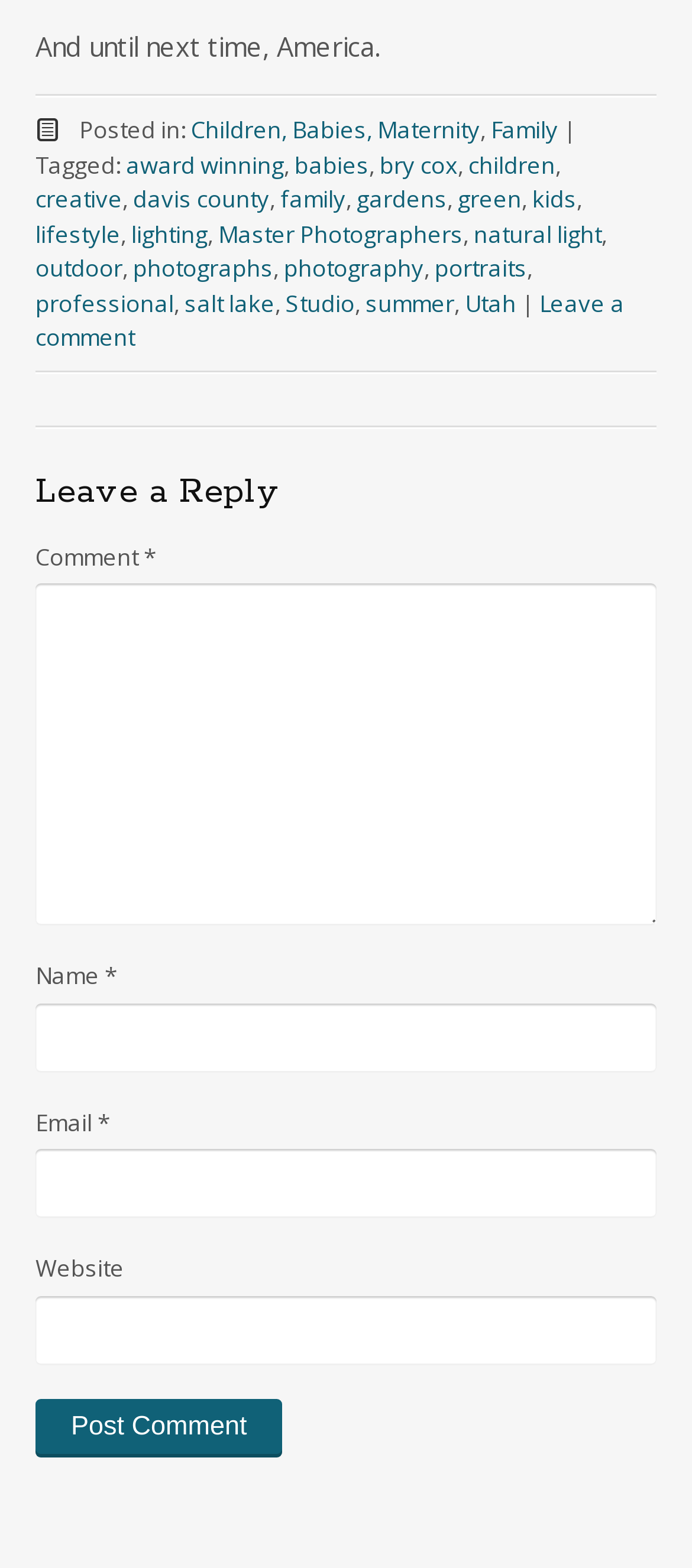Using the webpage screenshot, find the UI element described by parent_node: Comment * name="comment". Provide the bounding box coordinates in the format (top-left x, top-left y, bottom-right x, bottom-right y), ensuring all values are floating point numbers between 0 and 1.

[0.051, 0.372, 0.949, 0.589]